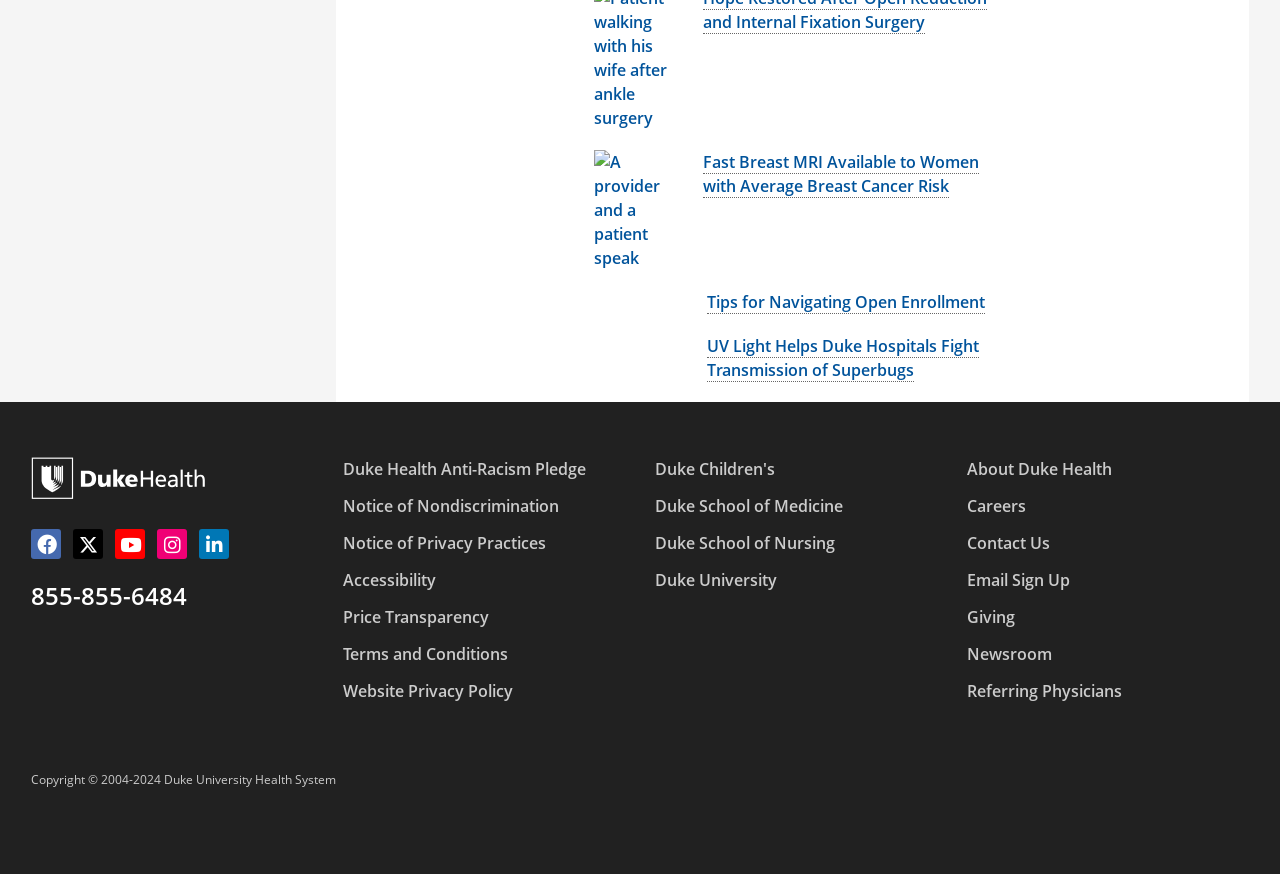Please identify the bounding box coordinates of the area I need to click to accomplish the following instruction: "Learn about Duke Children's".

[0.512, 0.524, 0.605, 0.549]